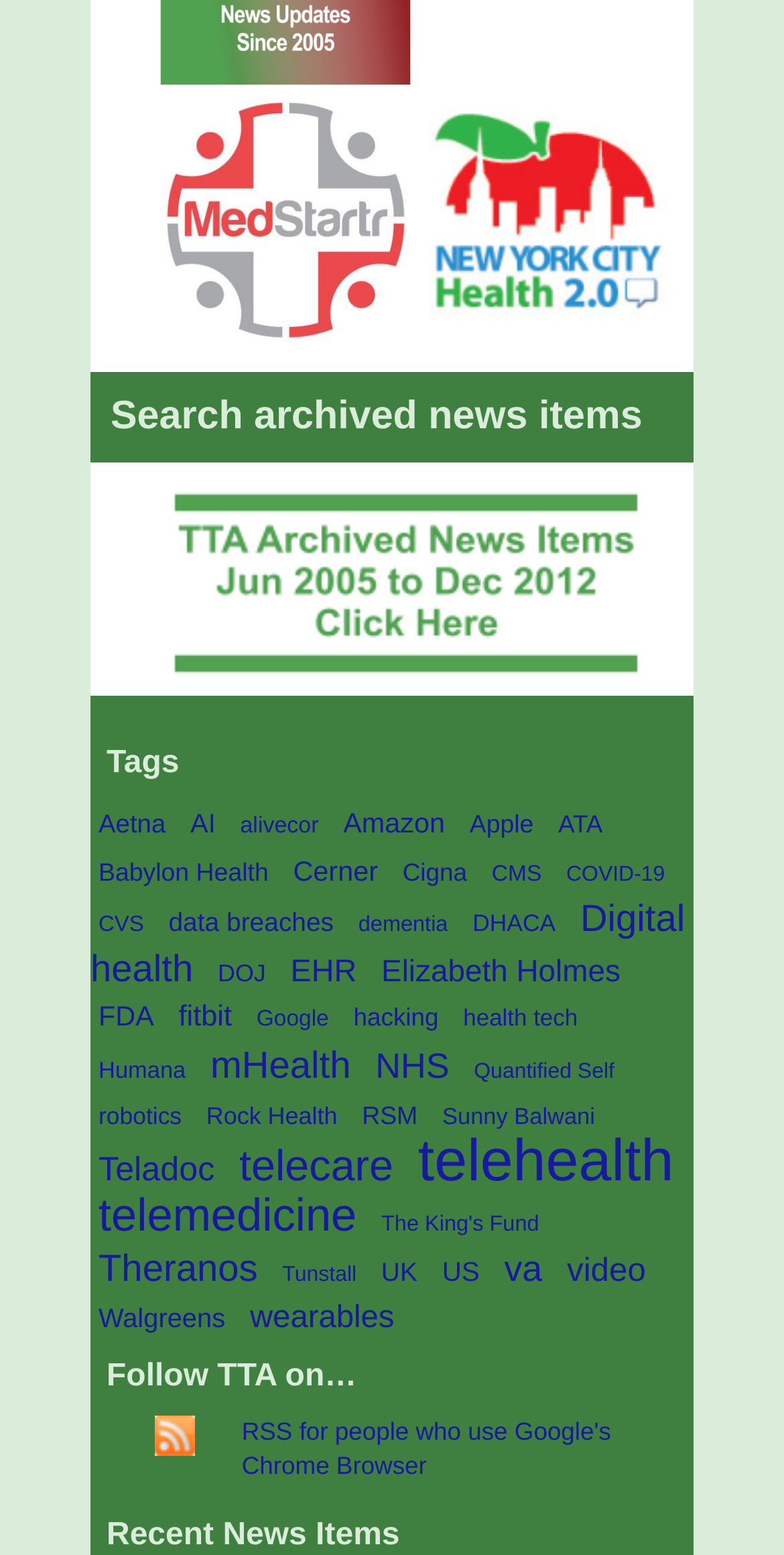Determine the bounding box coordinates of the clickable region to carry out the instruction: "Browse tags".

[0.115, 0.478, 0.885, 0.501]